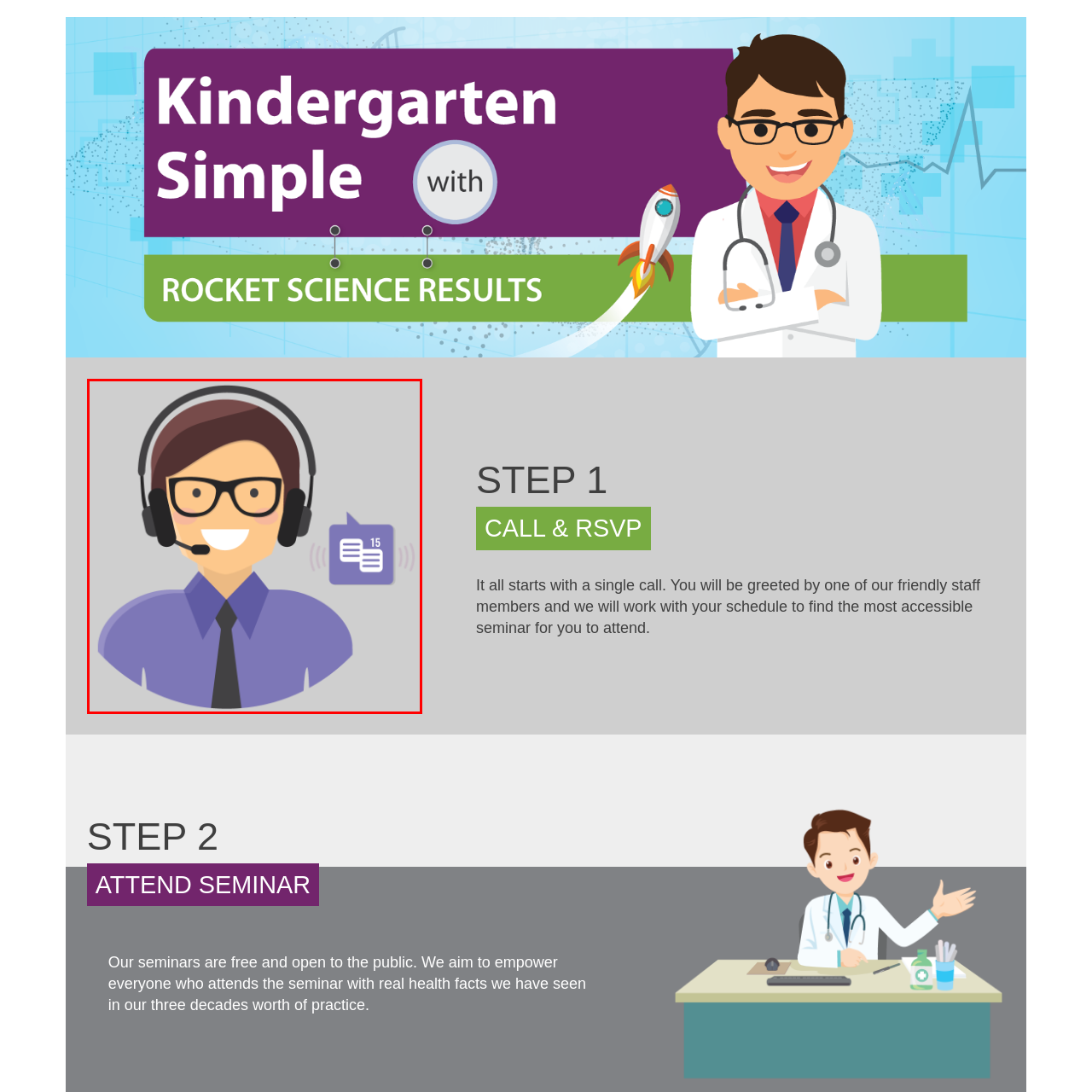What is the background color of the image? Inspect the image encased in the red bounding box and answer using only one word or a brief phrase.

Gray